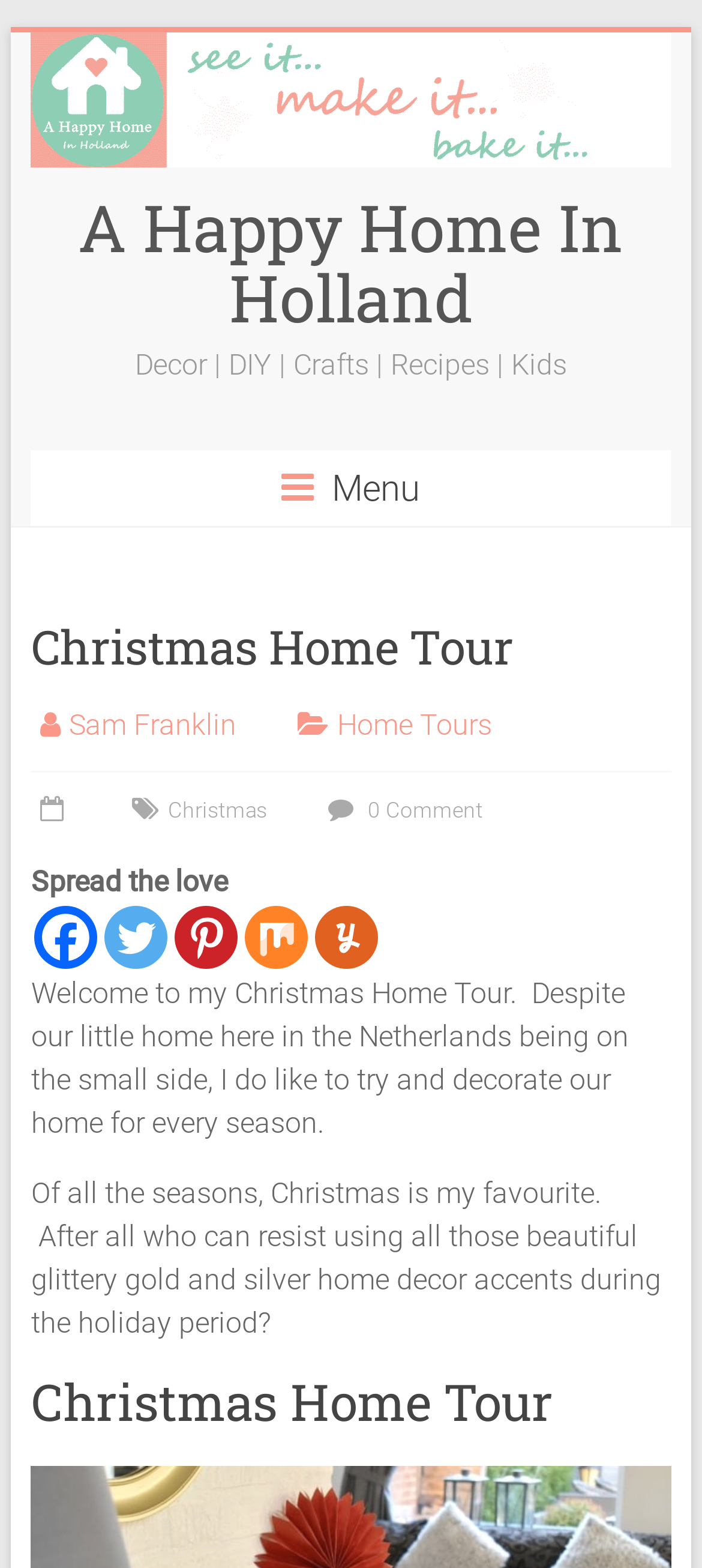Elaborate on the webpage's design and content in a detailed caption.

This webpage is about a Christmas home tour, showcasing a small home in the Netherlands decorated for the holiday season. At the top, there is a dialog box for managing privacy settings, which includes buttons for closing the dialog, accepting, or denying consent to various data collection purposes. Below this dialog box, there is a link to skip to the content.

The main content of the webpage features a large image of a decorated home, accompanied by a heading and a link to "A Happy Home In Holland". Below this, there is a menu section with links to various categories, including "Decor", "DIY", "Crafts", "Recipes", and "Kids". 

To the right of the menu, there is a section with links to the author's name, "Sam Franklin", and other categories, such as "Home Tours" and "Christmas". There are also social media links, including Facebook, Twitter, Pinterest, Mix, and Yummly.

The main article begins below this section, with a heading "Welcome to my Christmas Home Tour" and a brief introduction to the author's love for decorating their home for every season, especially Christmas. The text continues, describing the author's enthusiasm for using glittery gold and silver home decor accents during the holiday period.

At the very bottom of the page, there is another heading "Christmas Home Tour", which may be a navigation link or a footer section.